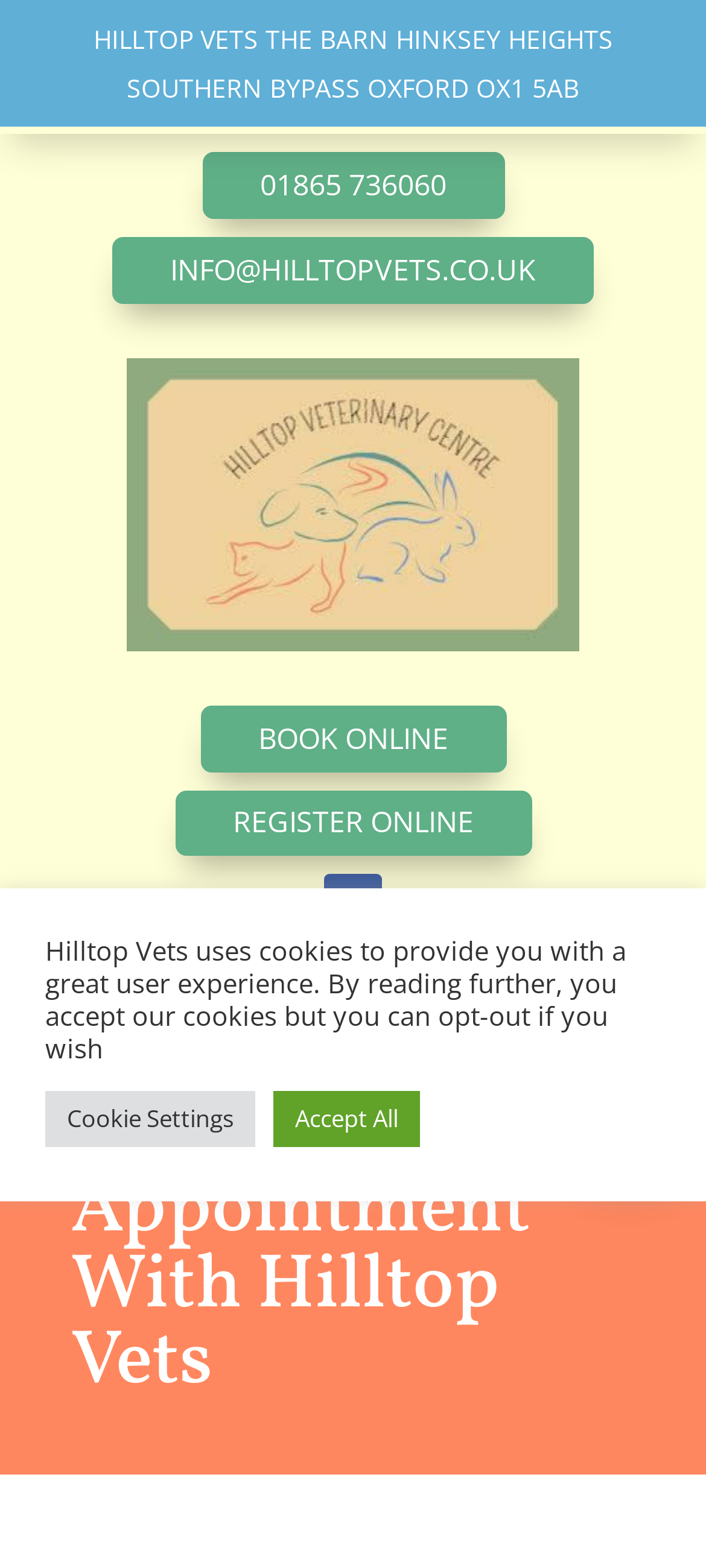Find the bounding box coordinates of the area that needs to be clicked in order to achieve the following instruction: "Check the address". The coordinates should be specified as four float numbers between 0 and 1, i.e., [left, top, right, bottom].

None